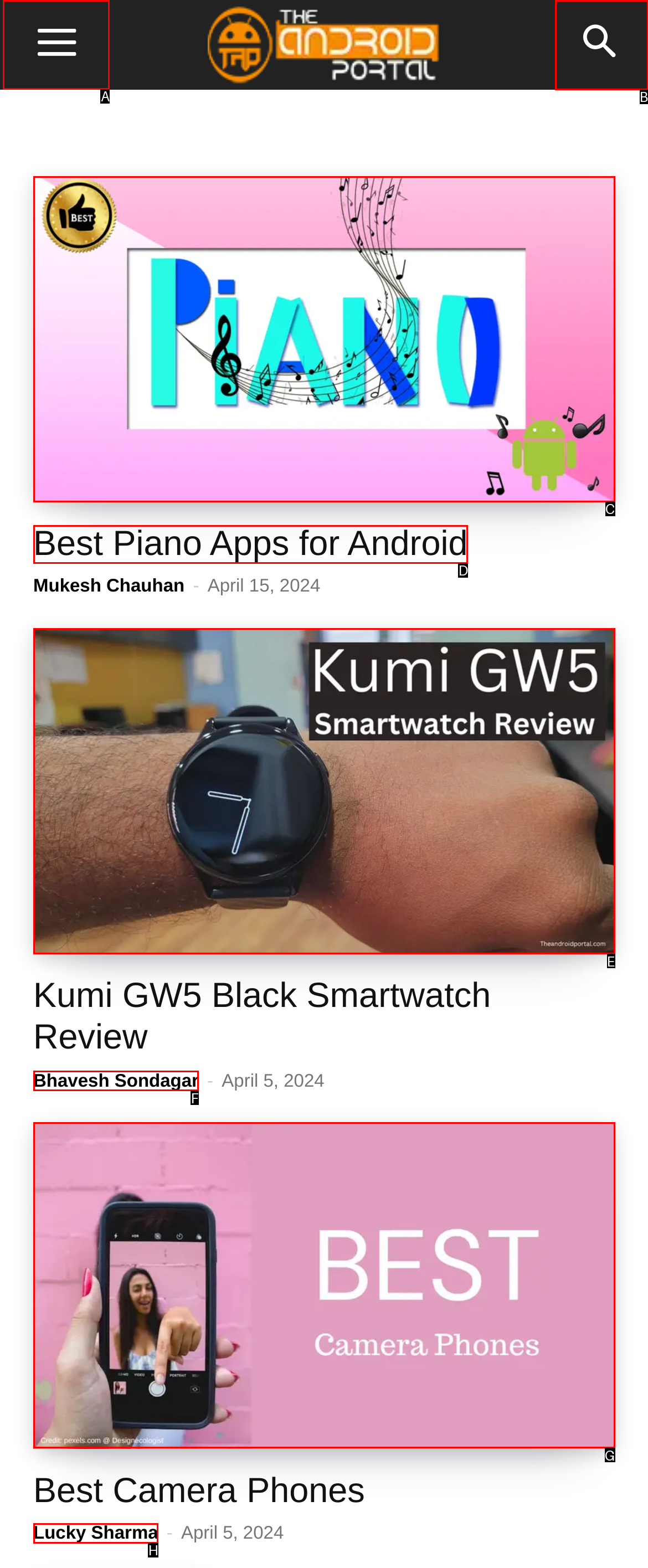Determine which UI element I need to click to achieve the following task: Click the menu button Provide your answer as the letter of the selected option.

A